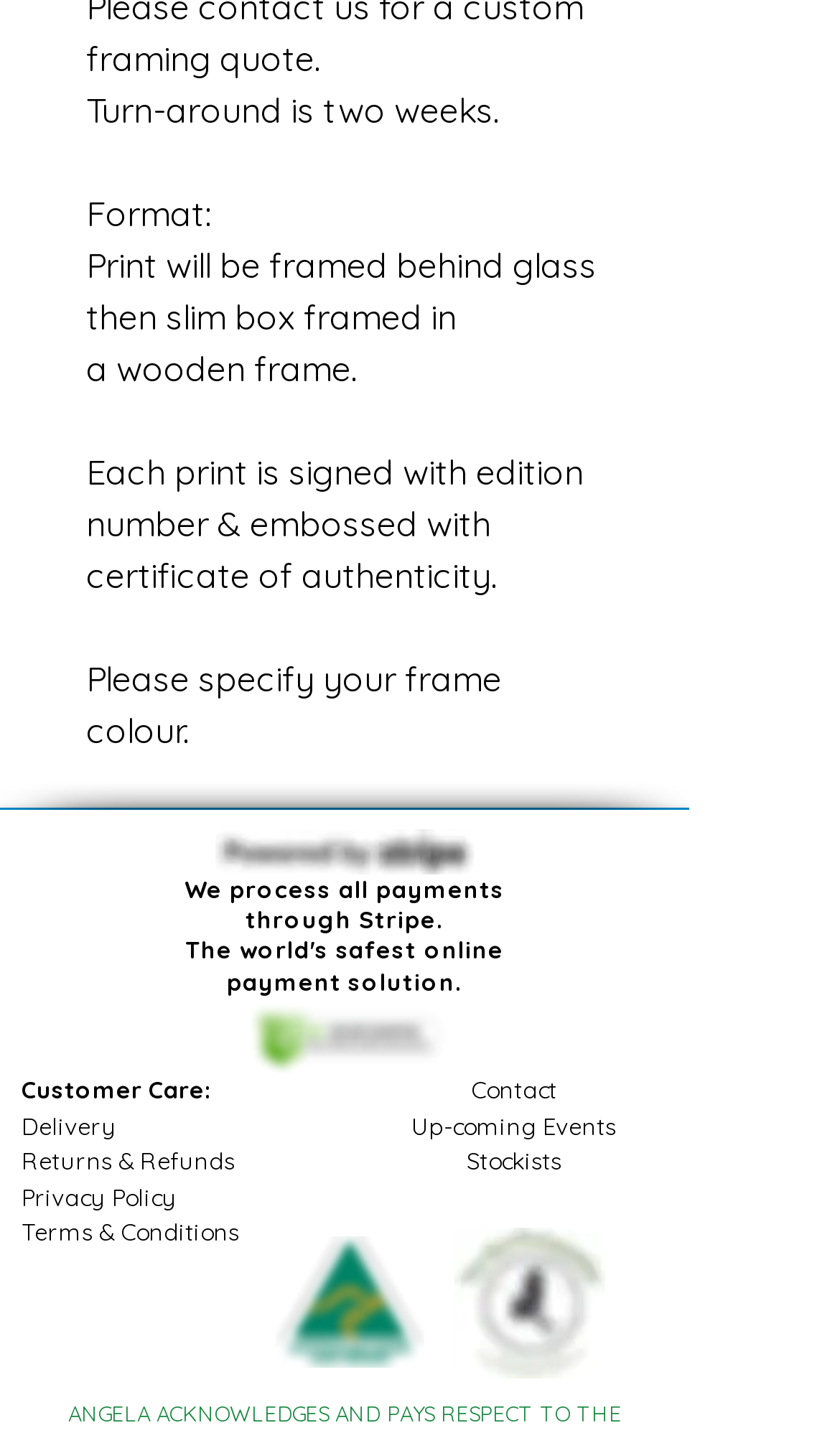Find and specify the bounding box coordinates that correspond to the clickable region for the instruction: "Visit the Wordwell Books homepage".

None